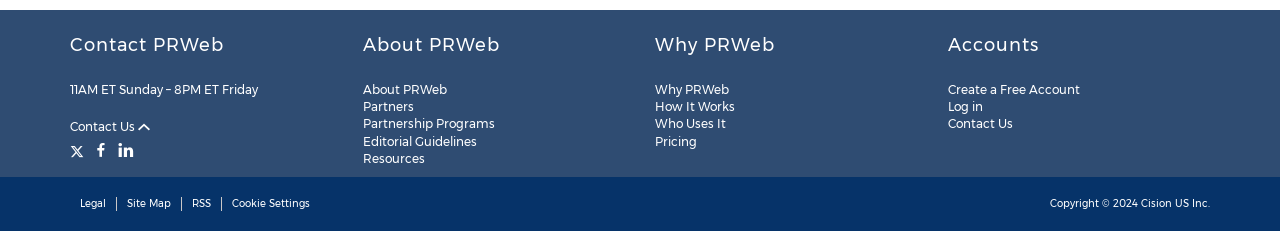How many social media links are available?
Using the image as a reference, give a one-word or short phrase answer.

3